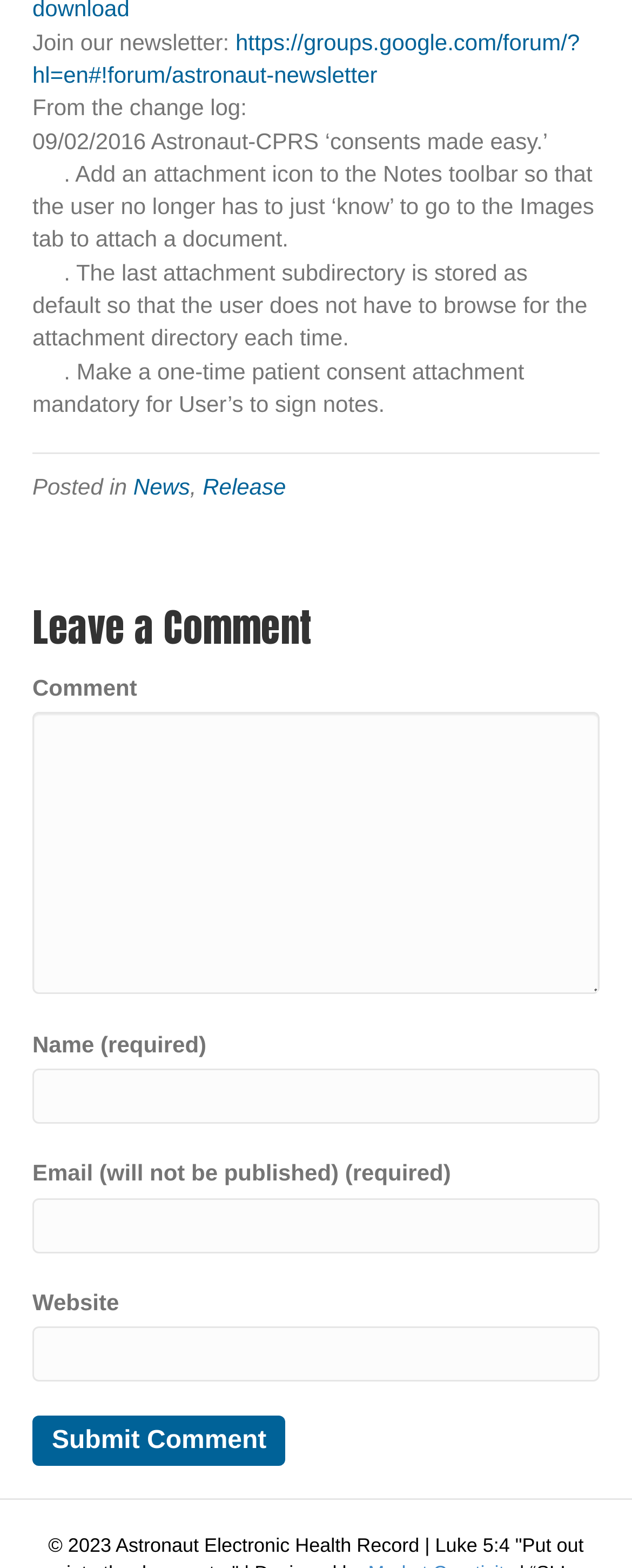Can you find the bounding box coordinates for the element that needs to be clicked to execute this instruction: "Read the latest news"? The coordinates should be given as four float numbers between 0 and 1, i.e., [left, top, right, bottom].

[0.211, 0.302, 0.301, 0.319]